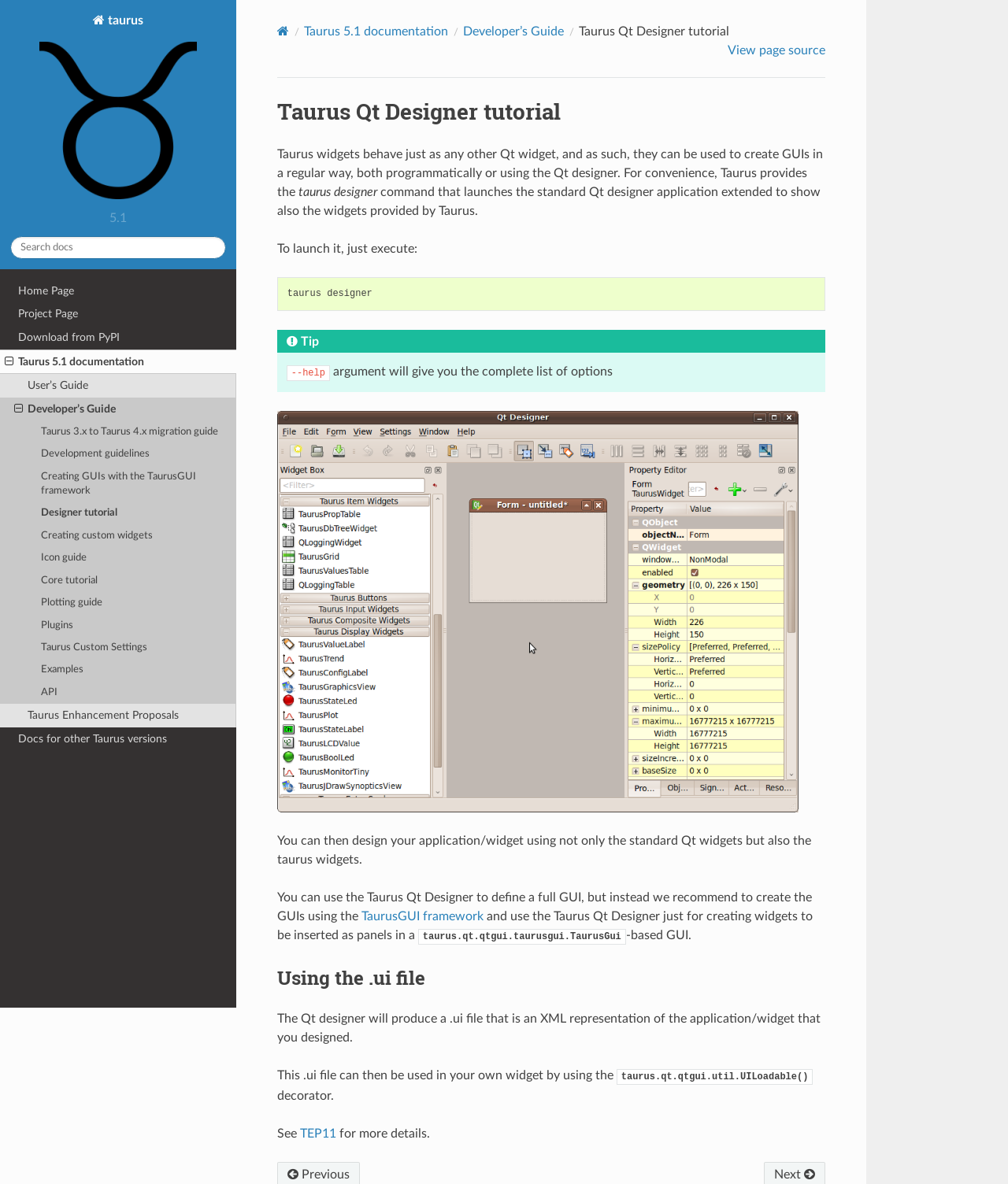What is the purpose of the UILoadable decorator?
Respond to the question with a well-detailed and thorough answer.

The UILoadable decorator is used to load the .ui file produced by the Qt designer in your own widget, allowing you to use the designed GUI in your application.